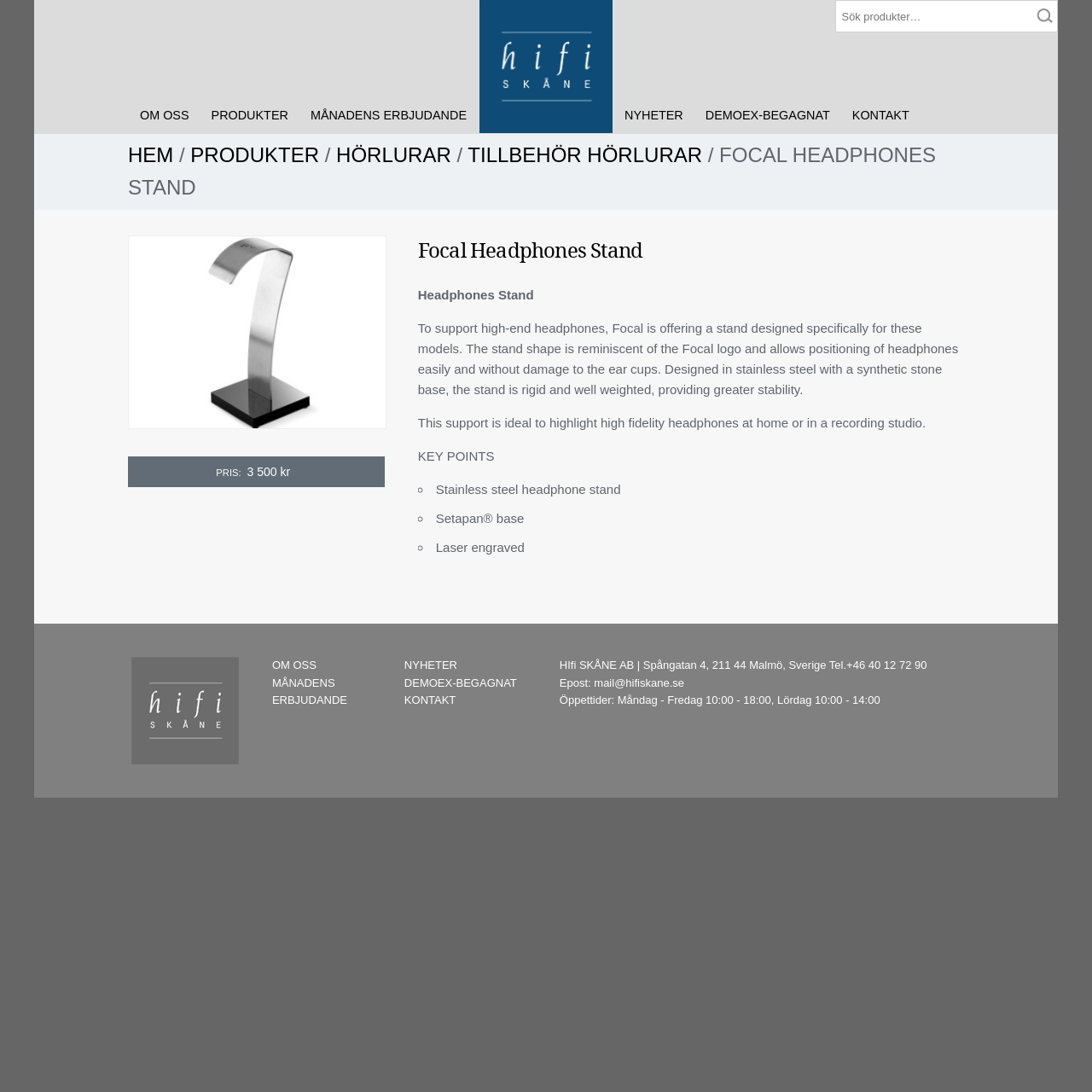Reply to the question with a single word or phrase:
What is the material of the headphone stand base?

Setapan